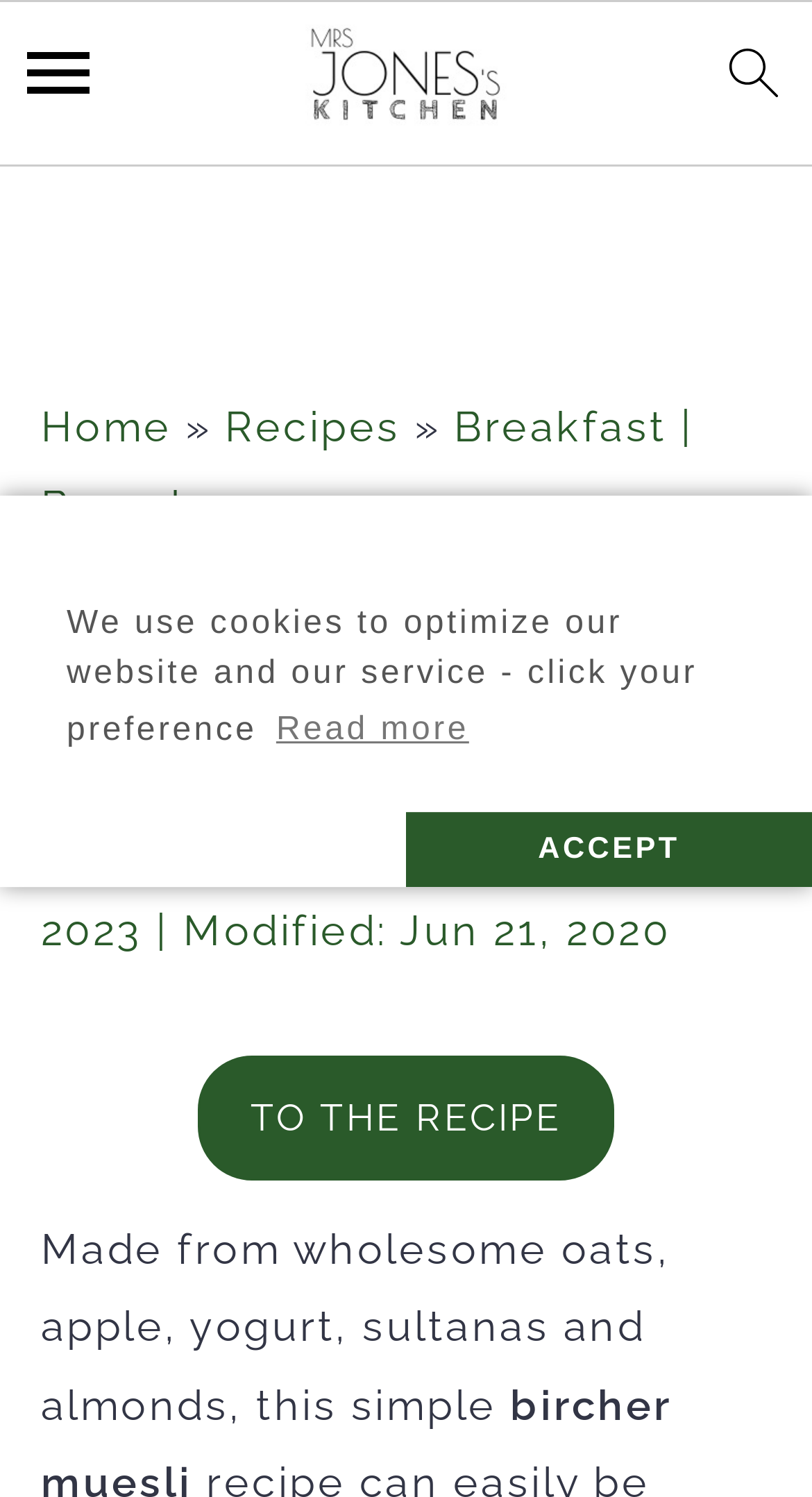Determine the bounding box coordinates of the region I should click to achieve the following instruction: "Go to the home page". Ensure the bounding box coordinates are four float numbers between 0 and 1, i.e., [left, top, right, bottom].

[0.05, 0.268, 0.212, 0.302]